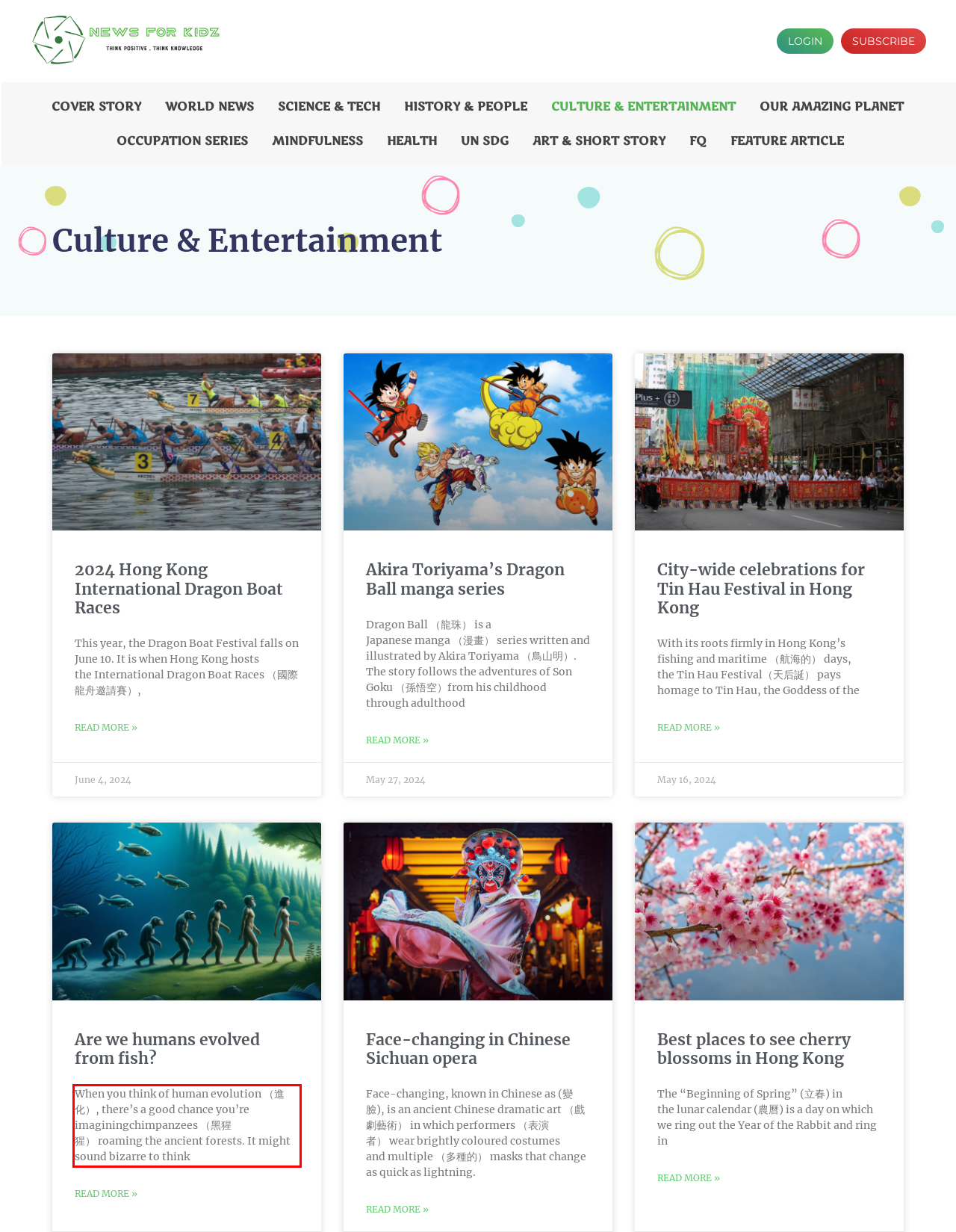Analyze the red bounding box in the provided webpage screenshot and generate the text content contained within.

When you think of human evolution （進化）, there’s a good chance you’re imaginingchimpanzees （黑猩猩） roaming the ancient forests. It might sound bizarre to think